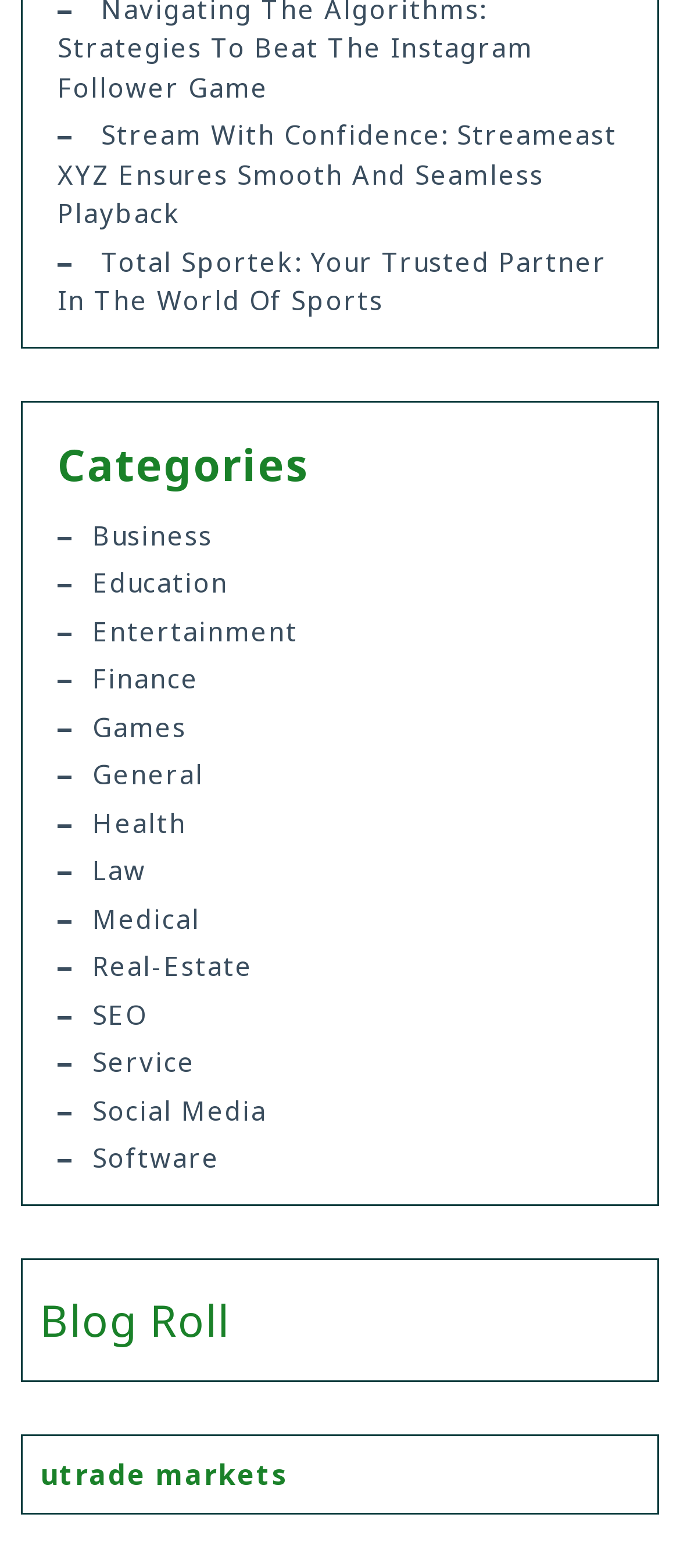What is the last link listed in the third section?
Your answer should be a single word or phrase derived from the screenshot.

utrade markets